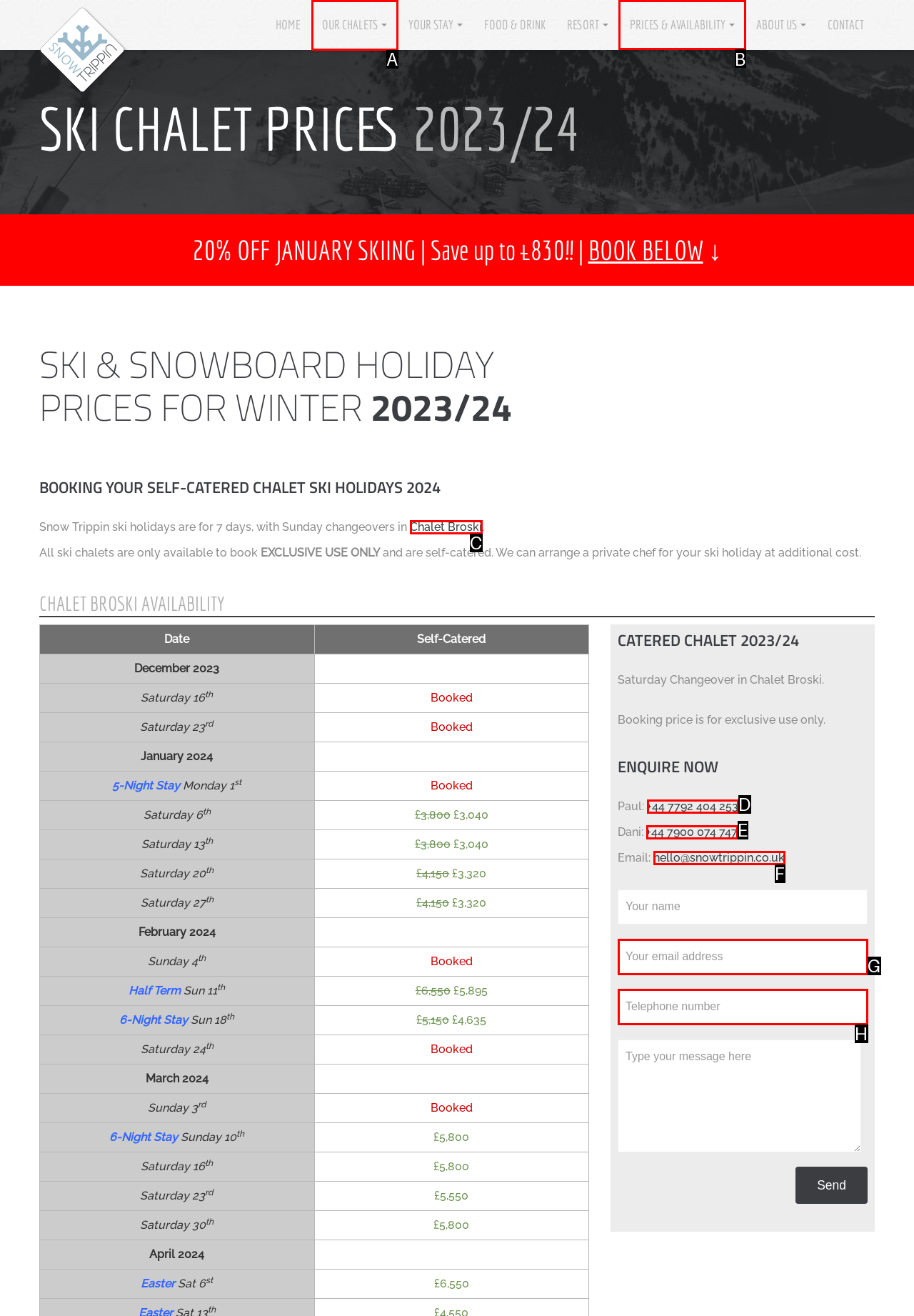Indicate which red-bounded element should be clicked to perform the task: Check the 'PRICES & AVAILABILITY' page Answer with the letter of the correct option.

B